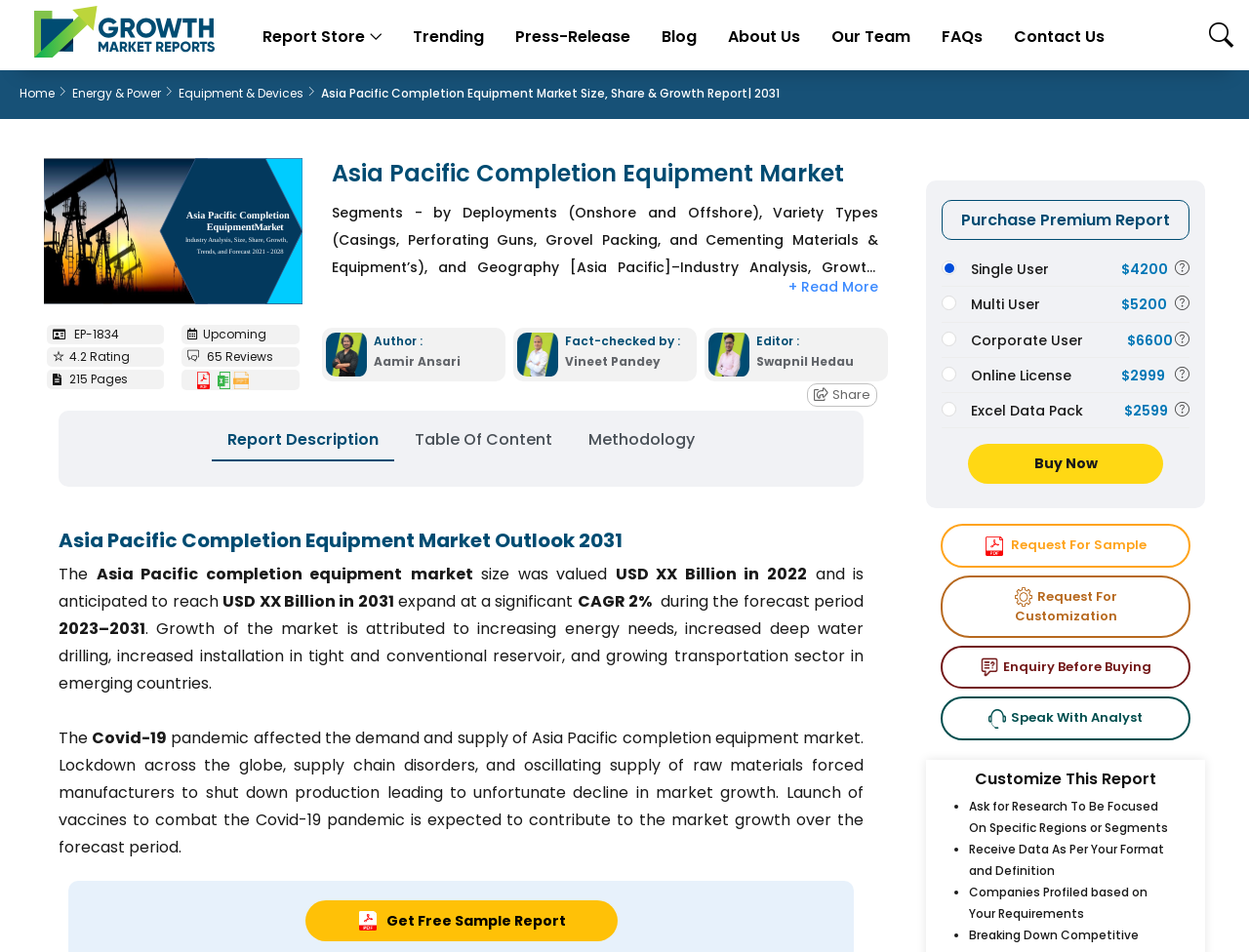Locate the bounding box of the UI element based on this description: "Speak With Analyst". Provide four float numbers between 0 and 1 as [left, top, right, bottom].

[0.753, 0.732, 0.953, 0.777]